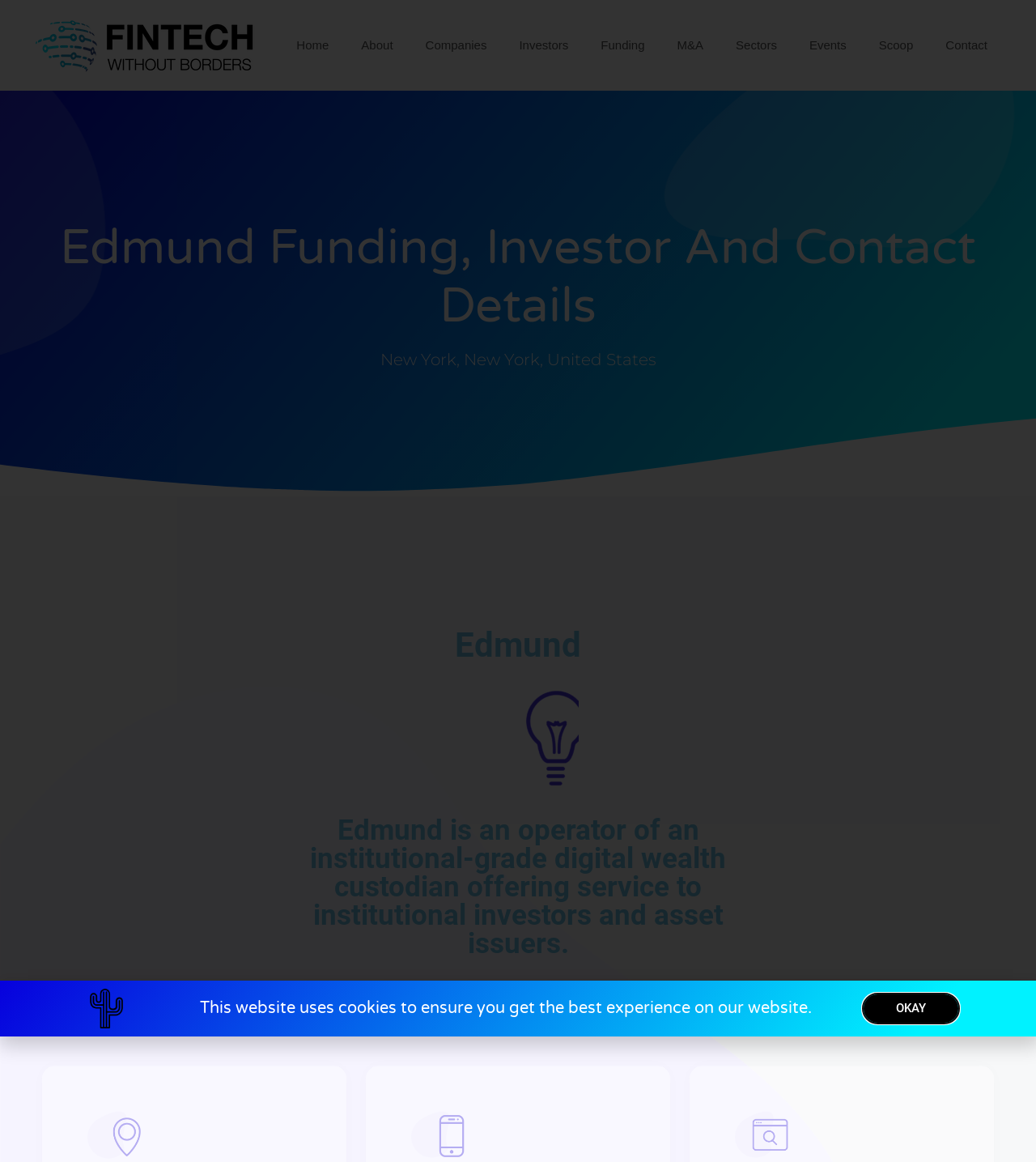What is the primary navigation menu?
Utilize the information in the image to give a detailed answer to the question.

The primary navigation menu can be found in the navigation element with the links 'Home', 'About', 'Companies', 'Investors', 'Funding', 'M&A', 'Sectors', 'Events', 'Scoop', and 'Contact'.